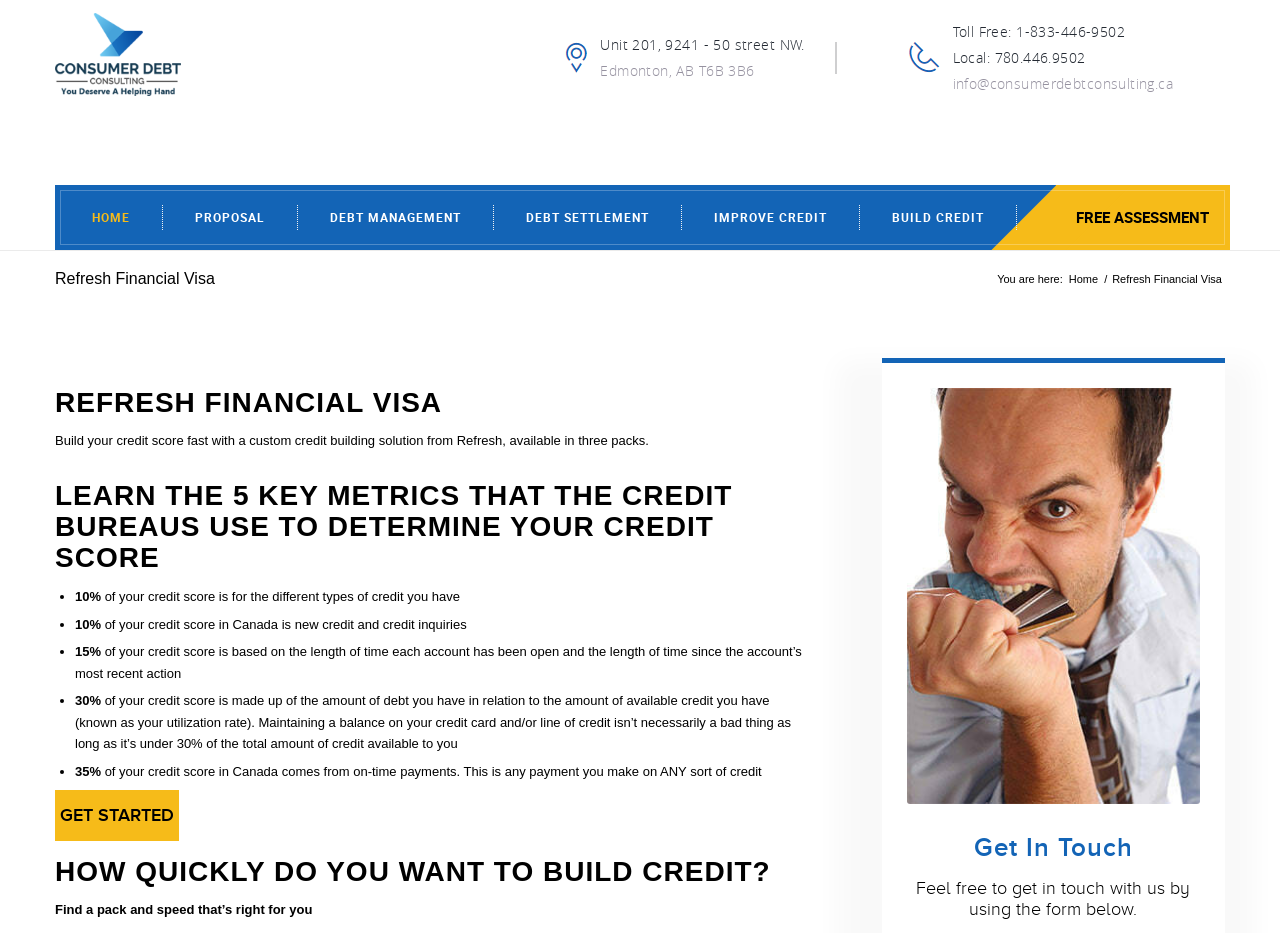Locate the heading on the webpage and return its text.

Refresh Financial Visa